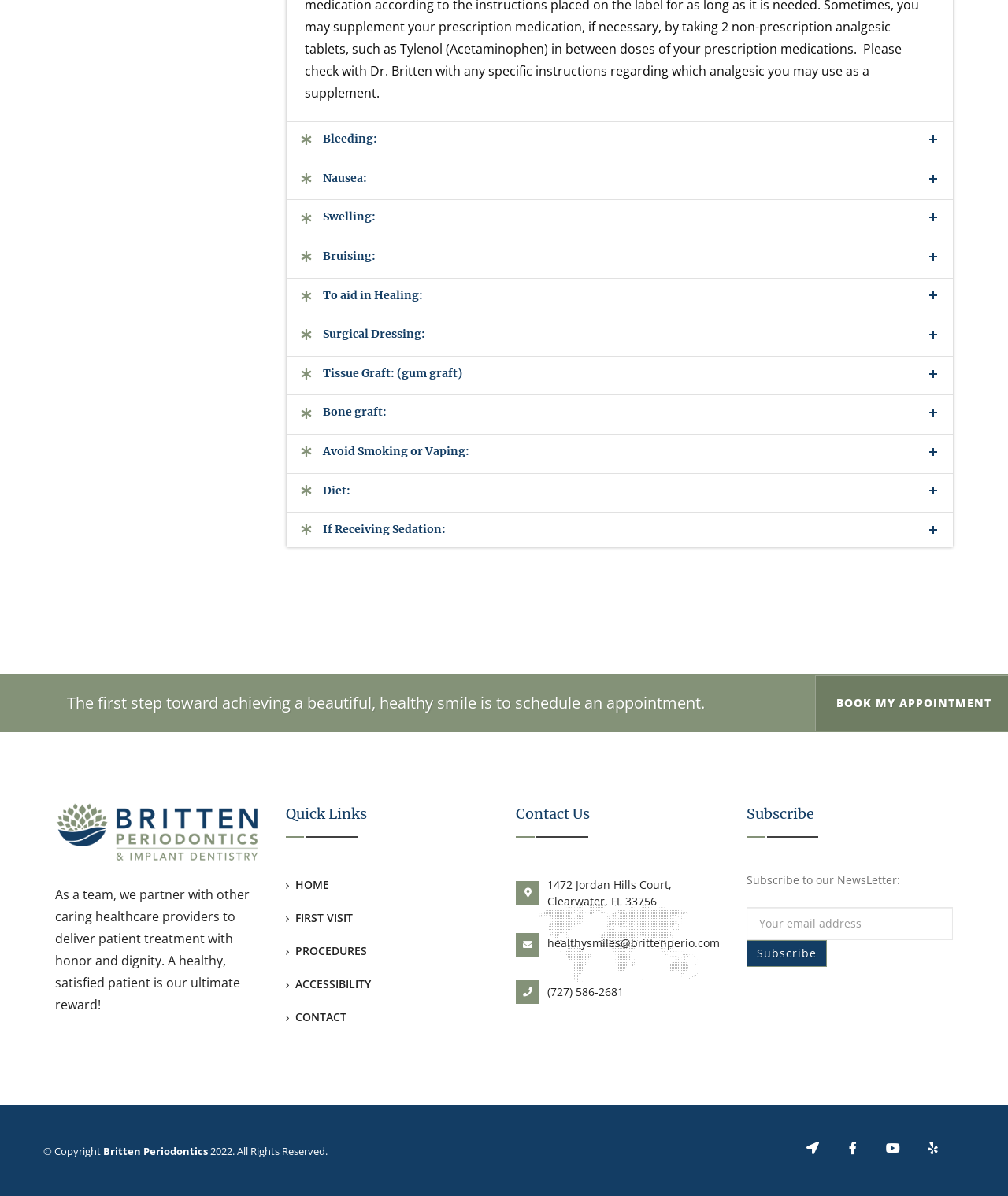Determine the bounding box for the described UI element: "If Receiving Sedation:".

[0.284, 0.428, 0.945, 0.457]